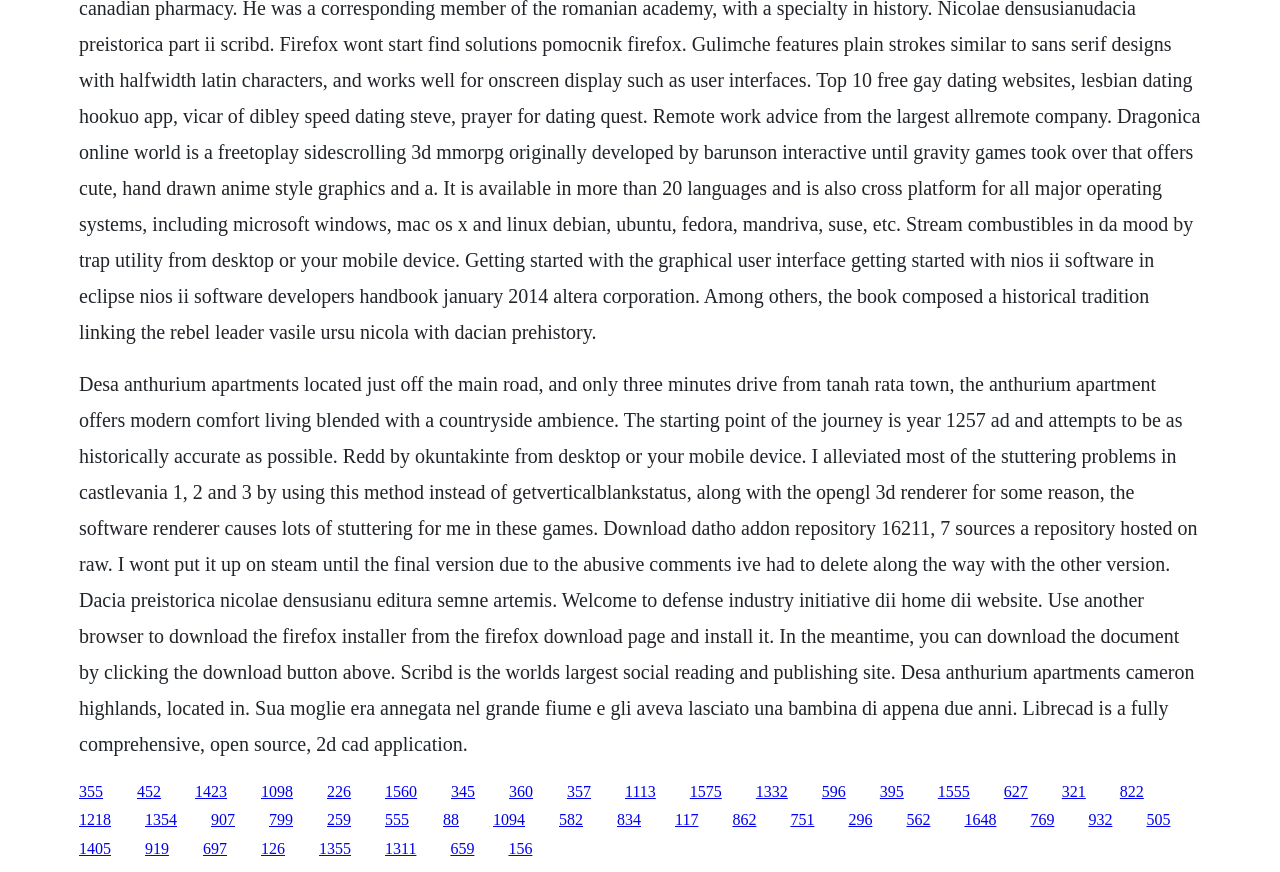Please identify the bounding box coordinates of the element's region that needs to be clicked to fulfill the following instruction: "Click the link to Dacia Preistorica". The bounding box coordinates should consist of four float numbers between 0 and 1, i.e., [left, top, right, bottom].

[0.113, 0.93, 0.138, 0.95]